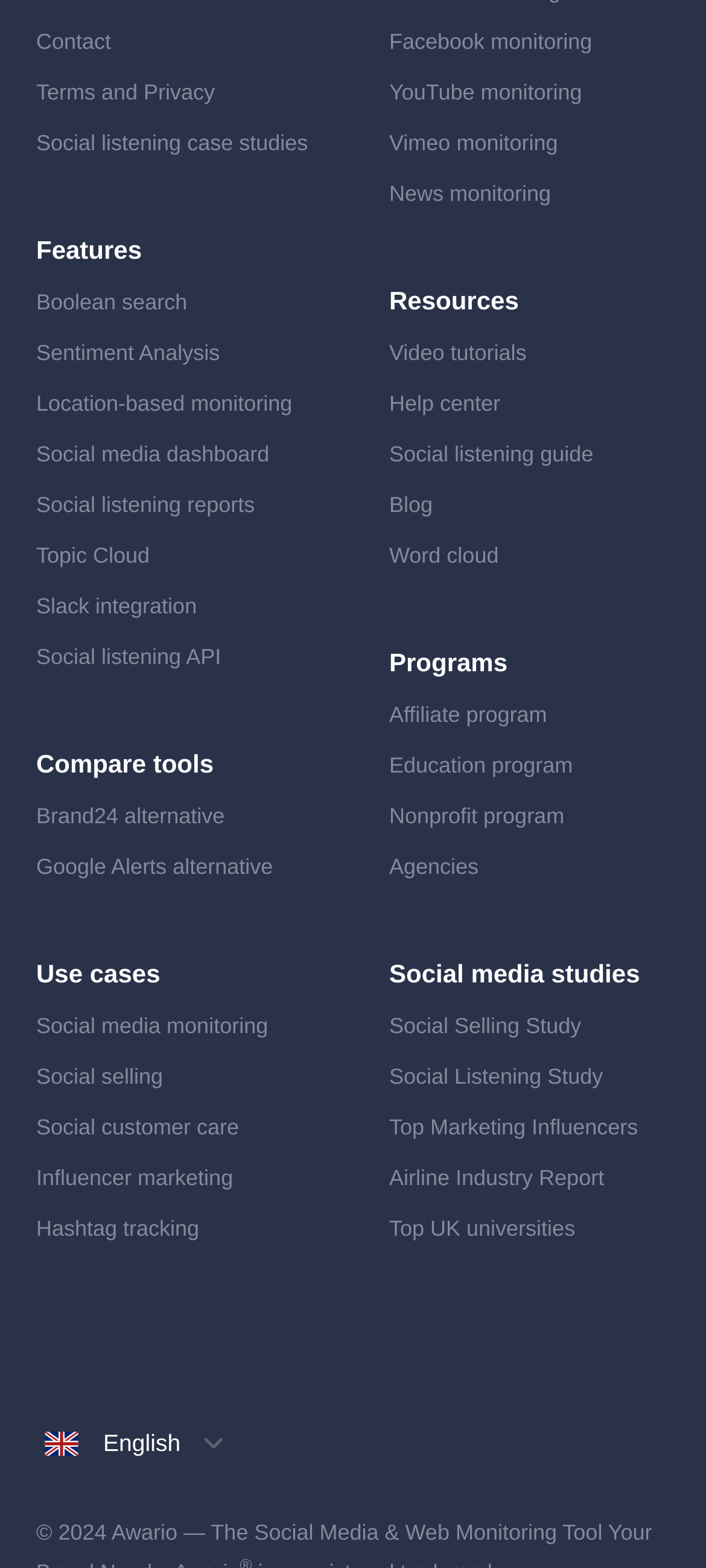Identify the bounding box coordinates of the clickable region to carry out the given instruction: "View Social listening case studies".

[0.051, 0.083, 0.436, 0.099]